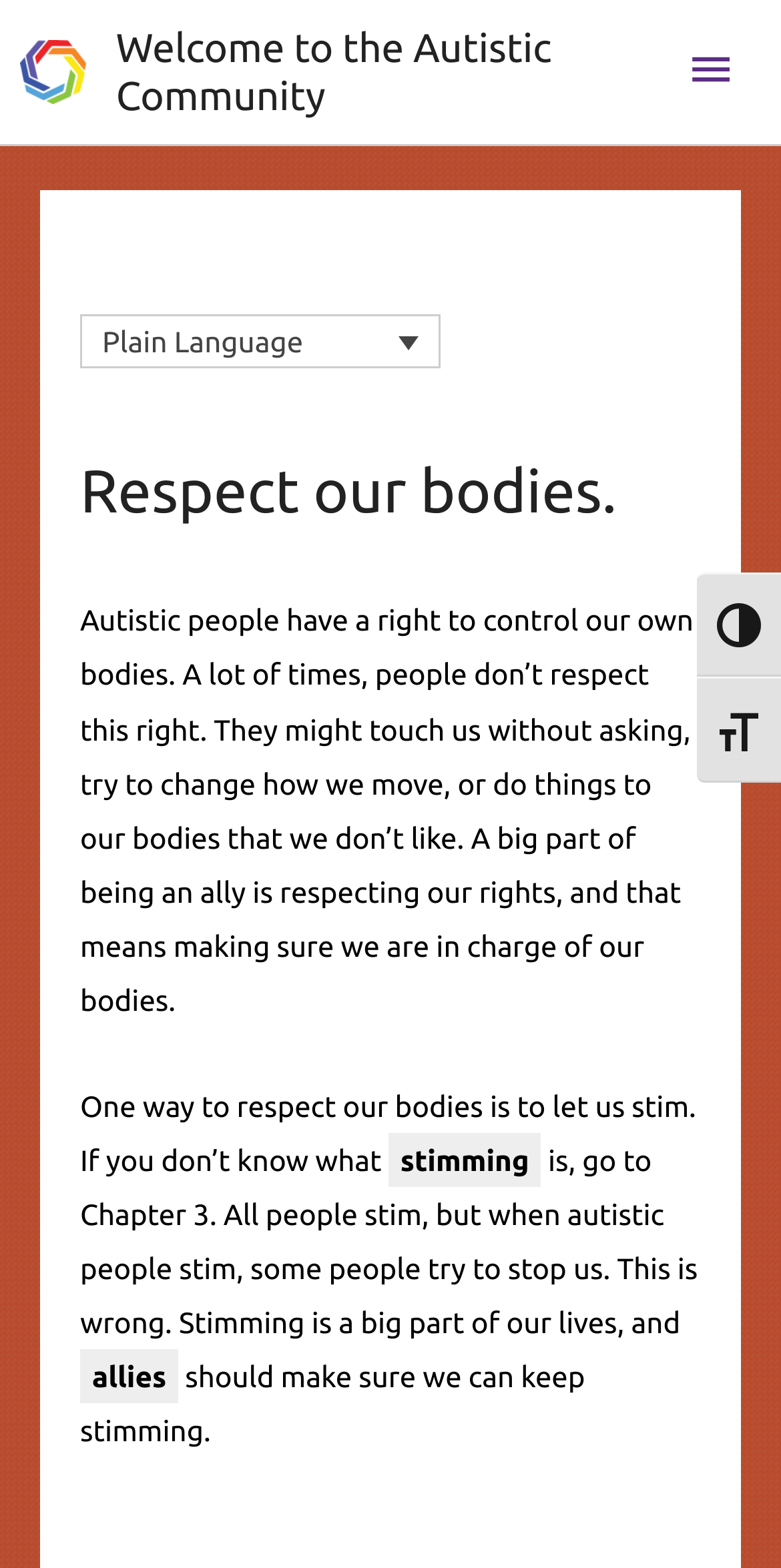Please specify the bounding box coordinates in the format (top-left x, top-left y, bottom-right x, bottom-right y), with values ranging from 0 to 1. Identify the bounding box for the UI component described as follows: alt="Welcome to the Autistic Community!"

[0.026, 0.033, 0.111, 0.055]